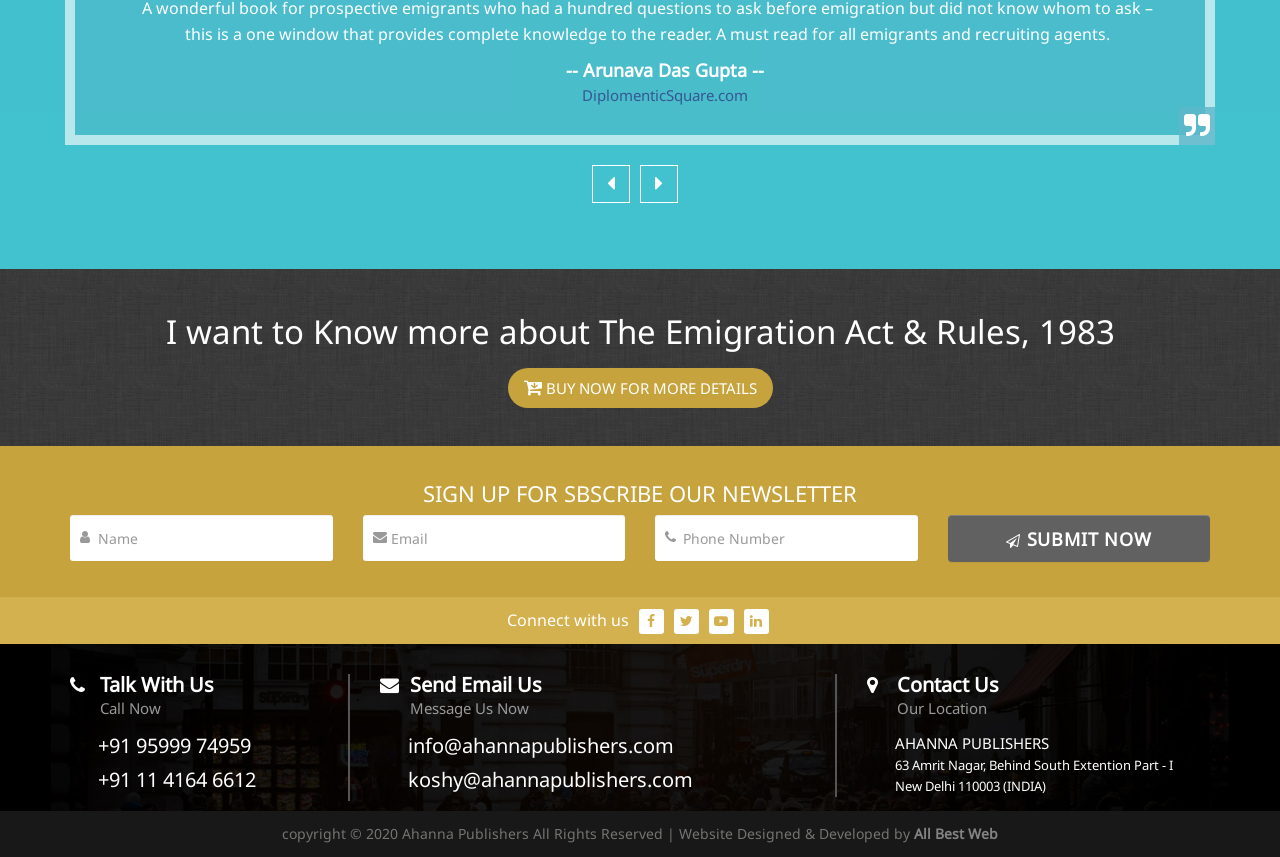Give a one-word or phrase response to the following question: What is the email address to send a message to the publisher?

info@ahannapublishers.com